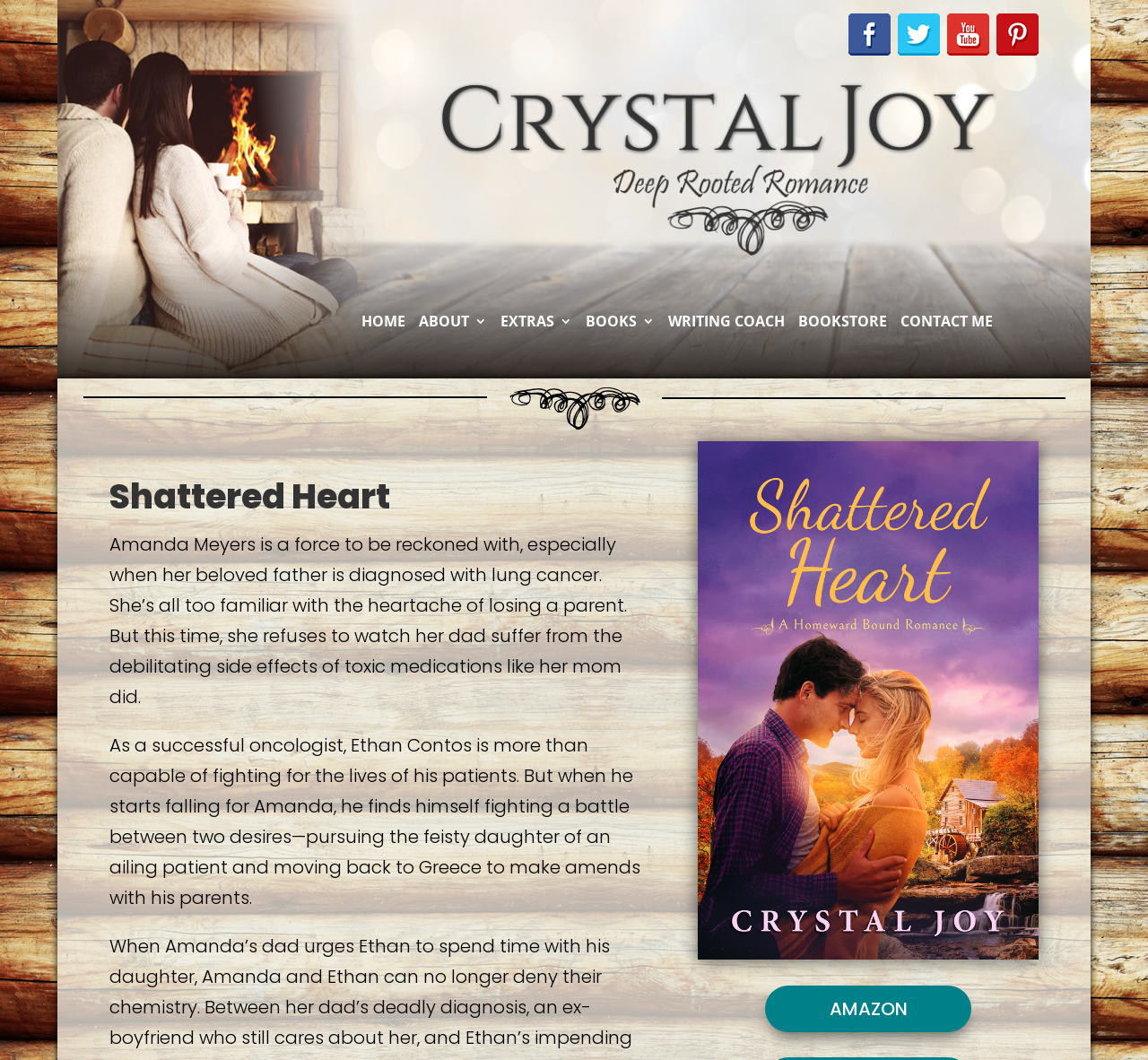Create an elaborate caption that covers all aspects of the webpage.

This webpage is about Crystal Joy Books, specifically featuring the book "Shattered Heart". At the top right corner, there are four social media icons for Facebook, Twitter, YouTube, and Pinterest, all belonging to Crystal Joy. Below these icons, there is a large image of Crystal Joy, taking up most of the top section of the page.

The main navigation menu is located below the image, with links to "HOME", "ABOUT 3", "EXTRAS 3", "BOOKS 3", "WRITING COACH", "BOOKSTORE", and "CONTACT ME", all aligned horizontally.

On the left side of the page, there is a search bar with a searchbox labeled "Search for:". Below the search bar, there is a divider image, stretching across the page.

The main content of the page is focused on the book "Shattered Heart". The book title is displayed as a heading, followed by a brief summary of the book's plot, which describes the story of Amanda Meyers and Ethan Contos. The summary is divided into two paragraphs.

To the right of the summary, there is a large image of the book cover, "Shattered Heart by author Crystal Joy". Below the book cover, there is a link to "AMAZON 9", likely a purchase link for the book.